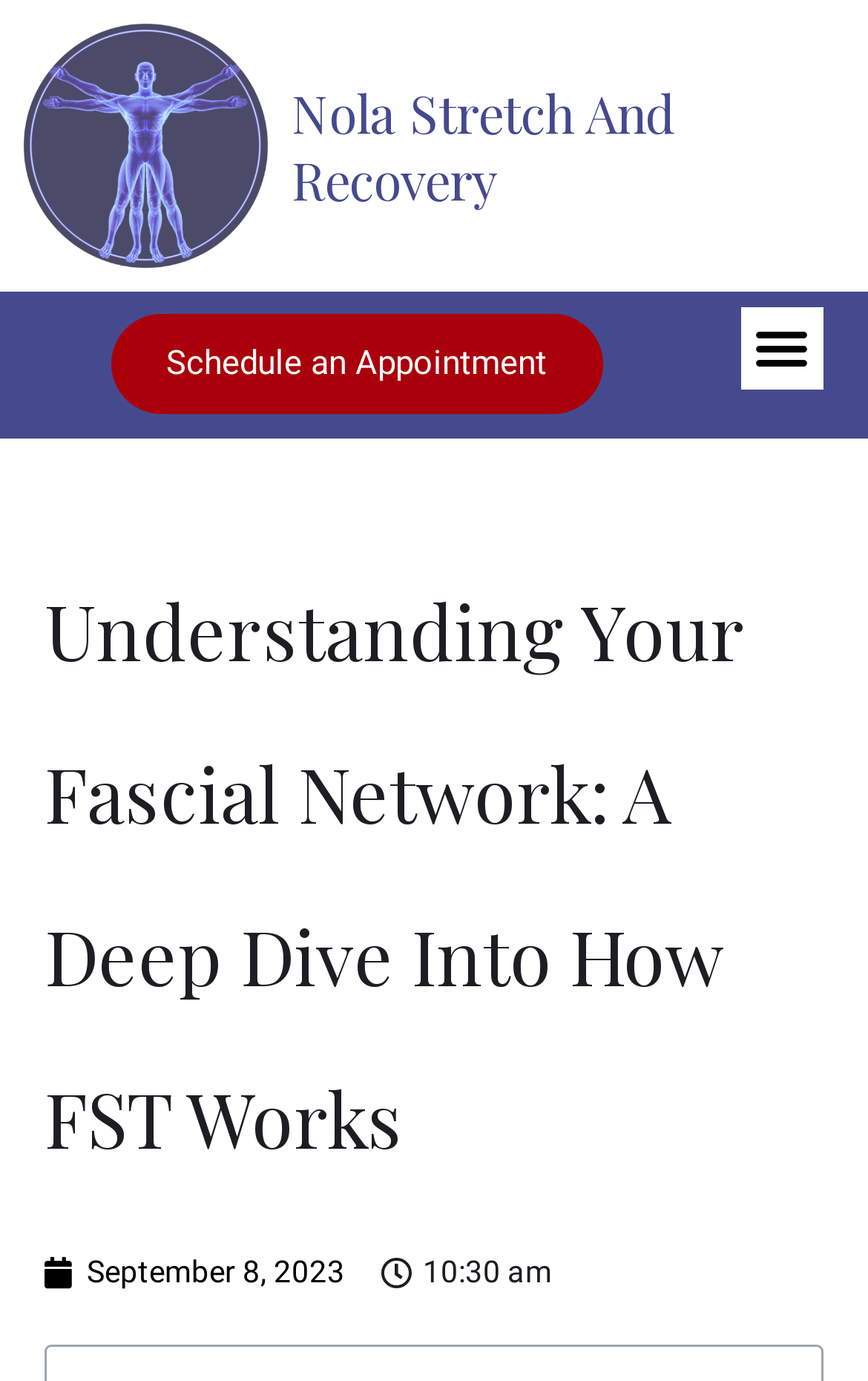Given the element description: "Nola Stretch And Recovery", predict the bounding box coordinates of the UI element it refers to, using four float numbers between 0 and 1, i.e., [left, top, right, bottom].

[0.336, 0.056, 0.777, 0.154]